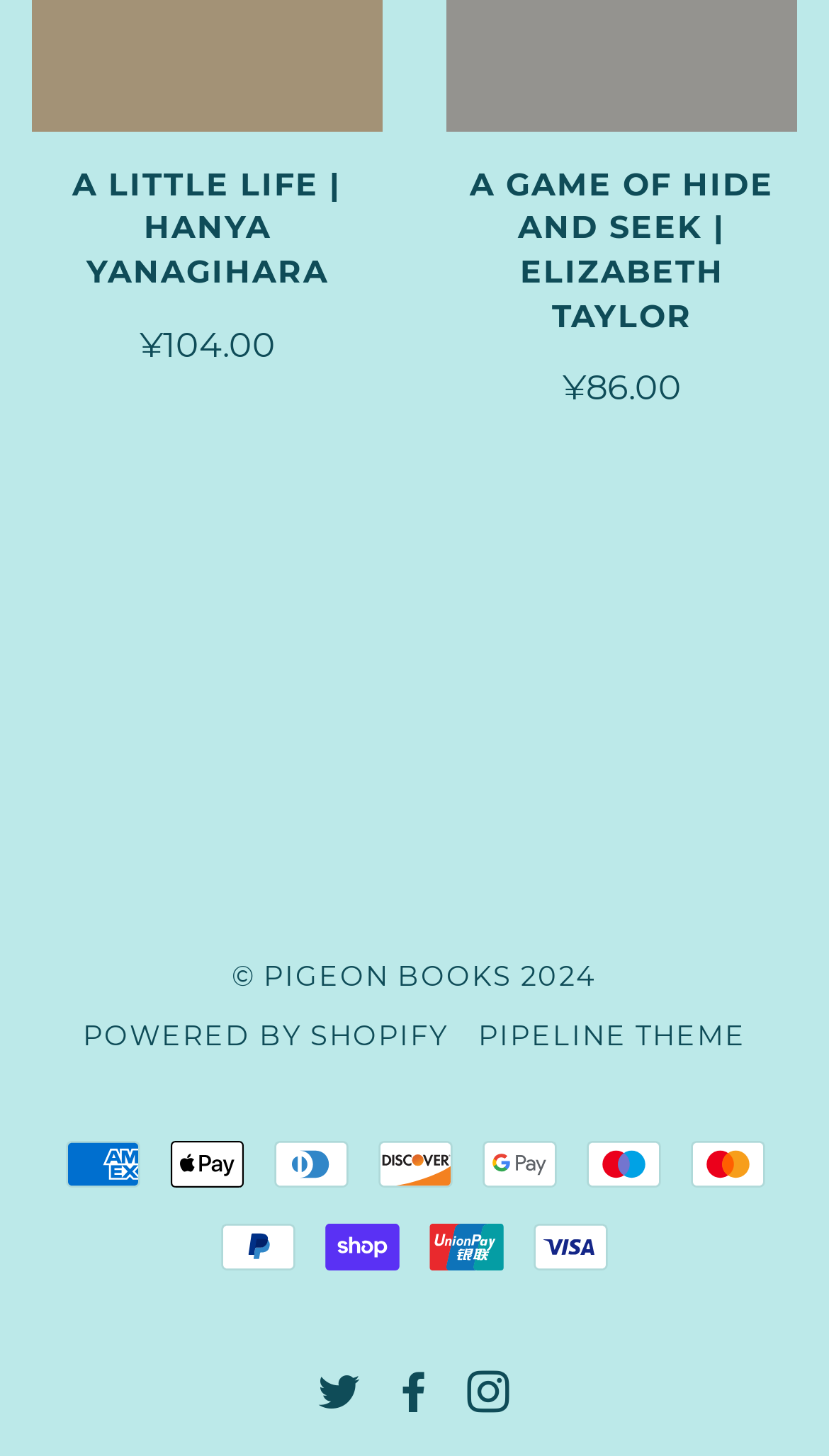Find the bounding box coordinates of the clickable area required to complete the following action: "Visit Facebook page of PIGEON BOOKS".

[0.473, 0.95, 0.527, 0.972]